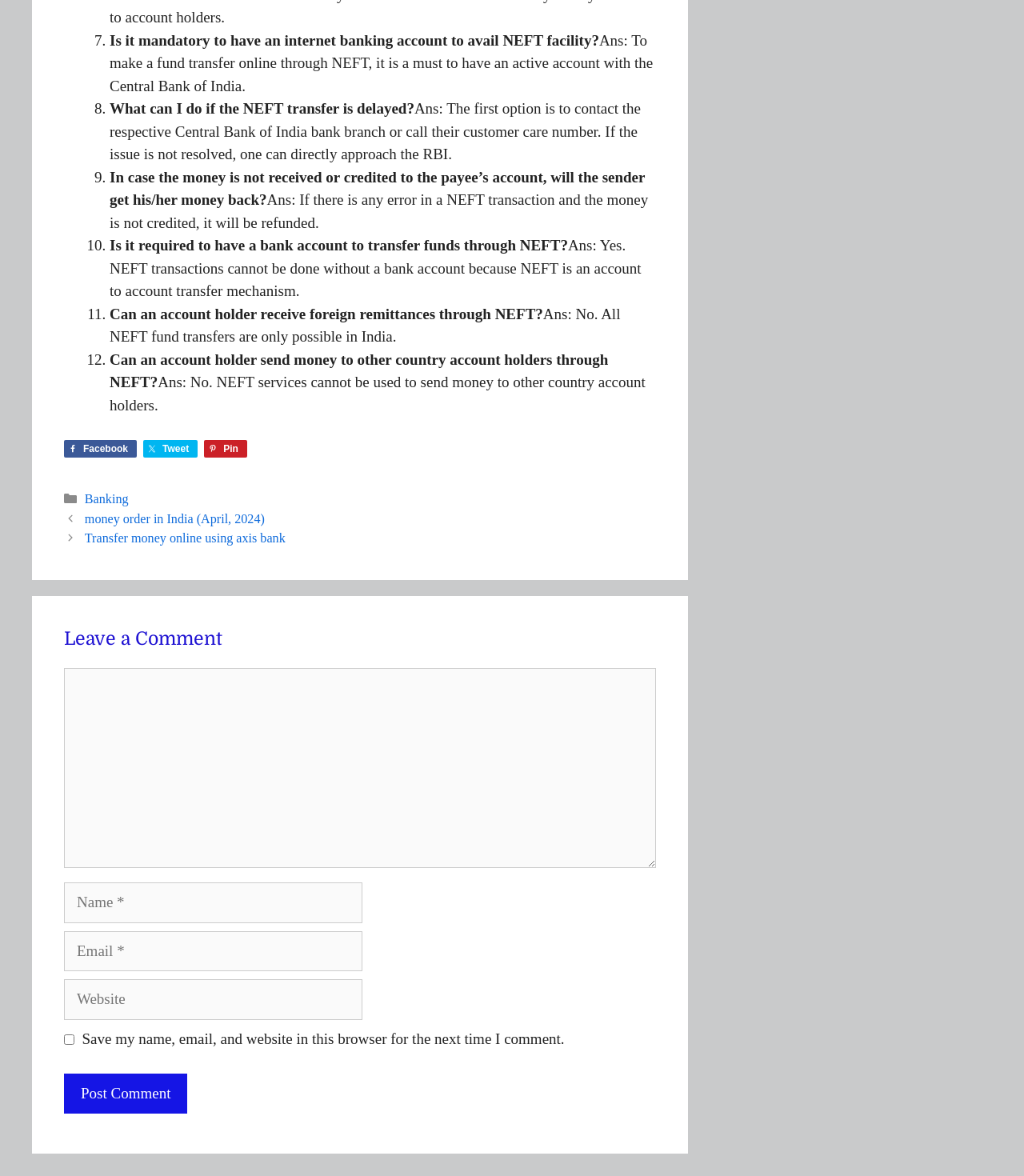What is required to comment on this webpage?
Examine the webpage screenshot and provide an in-depth answer to the question.

The webpage has a comment section that requires users to fill in their name, email, and comment. This is evident from the presence of textboxes for name, email, and comment, all of which are marked as required.